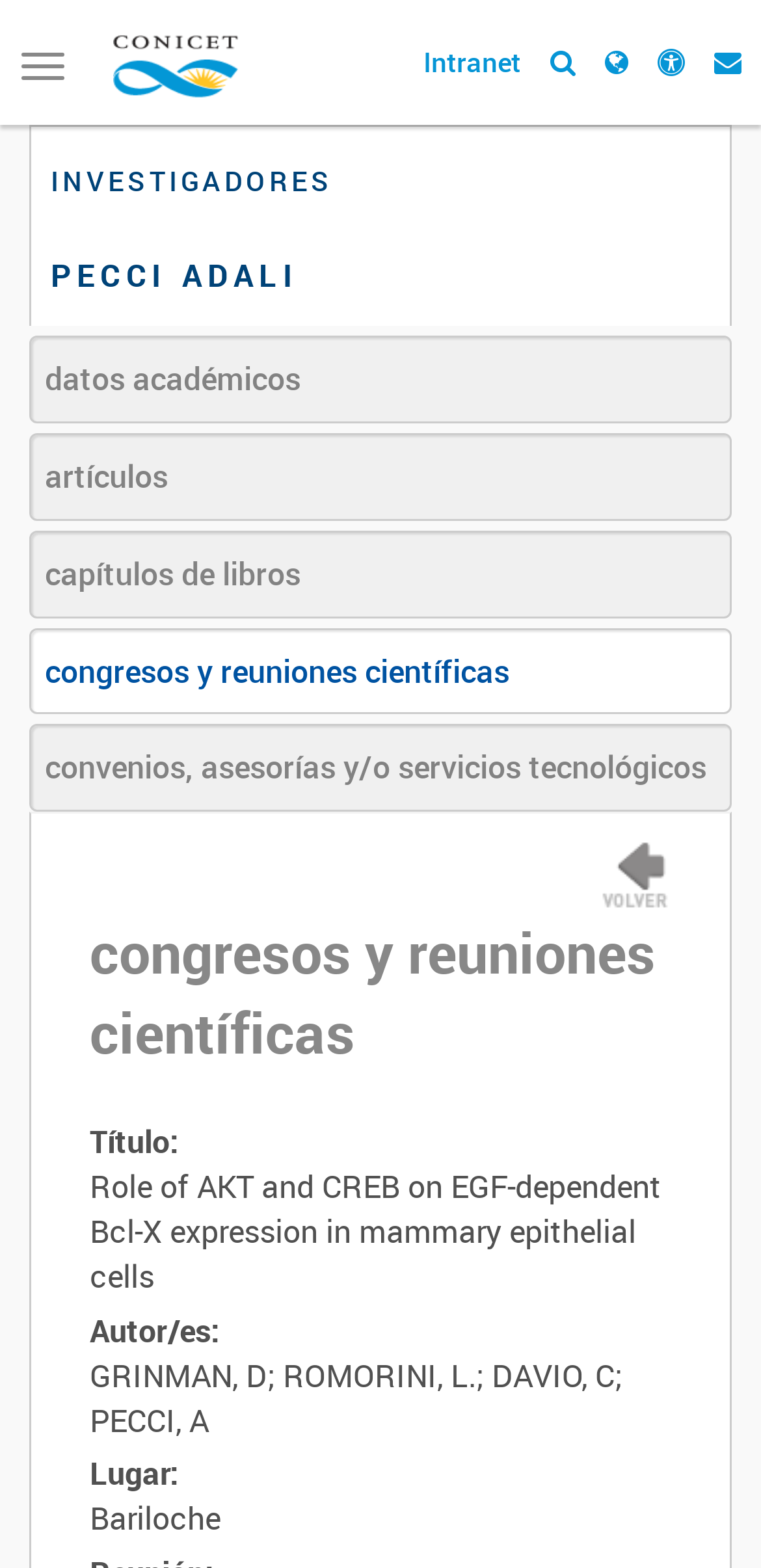What is the title of the research paper?
Give a detailed response to the question by analyzing the screenshot.

The title of the research paper can be found in the bottom section of the webpage, where it is written as 'Role of AKT and CREB on EGF-dependent Bcl-X expression in mammary epithelial cells' below the label 'Título:'.